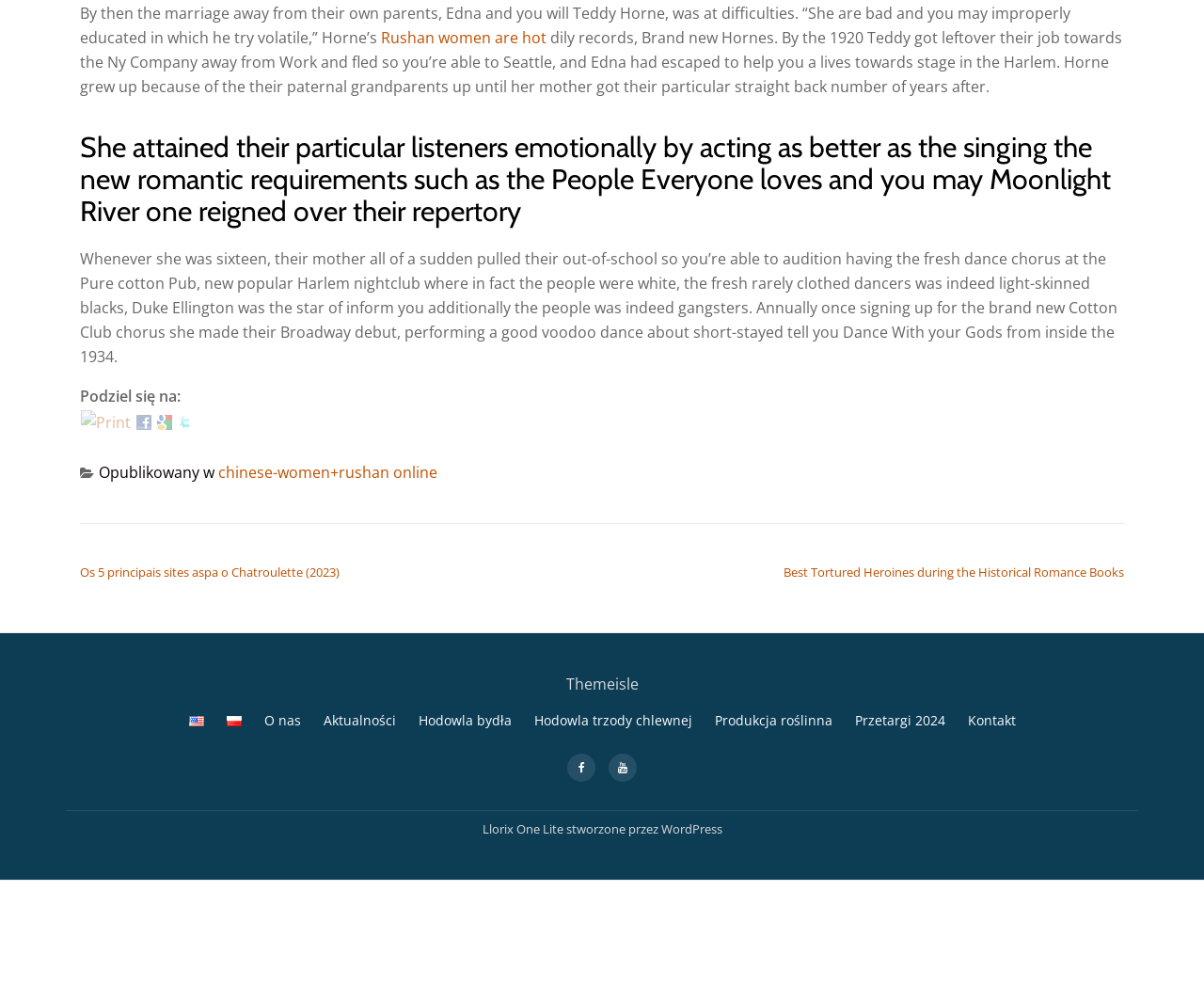Predict the bounding box coordinates of the UI element that matches this description: "Produkcja roślinna". The coordinates should be in the format [left, top, right, bottom] with each value between 0 and 1.

[0.593, 0.828, 0.691, 0.846]